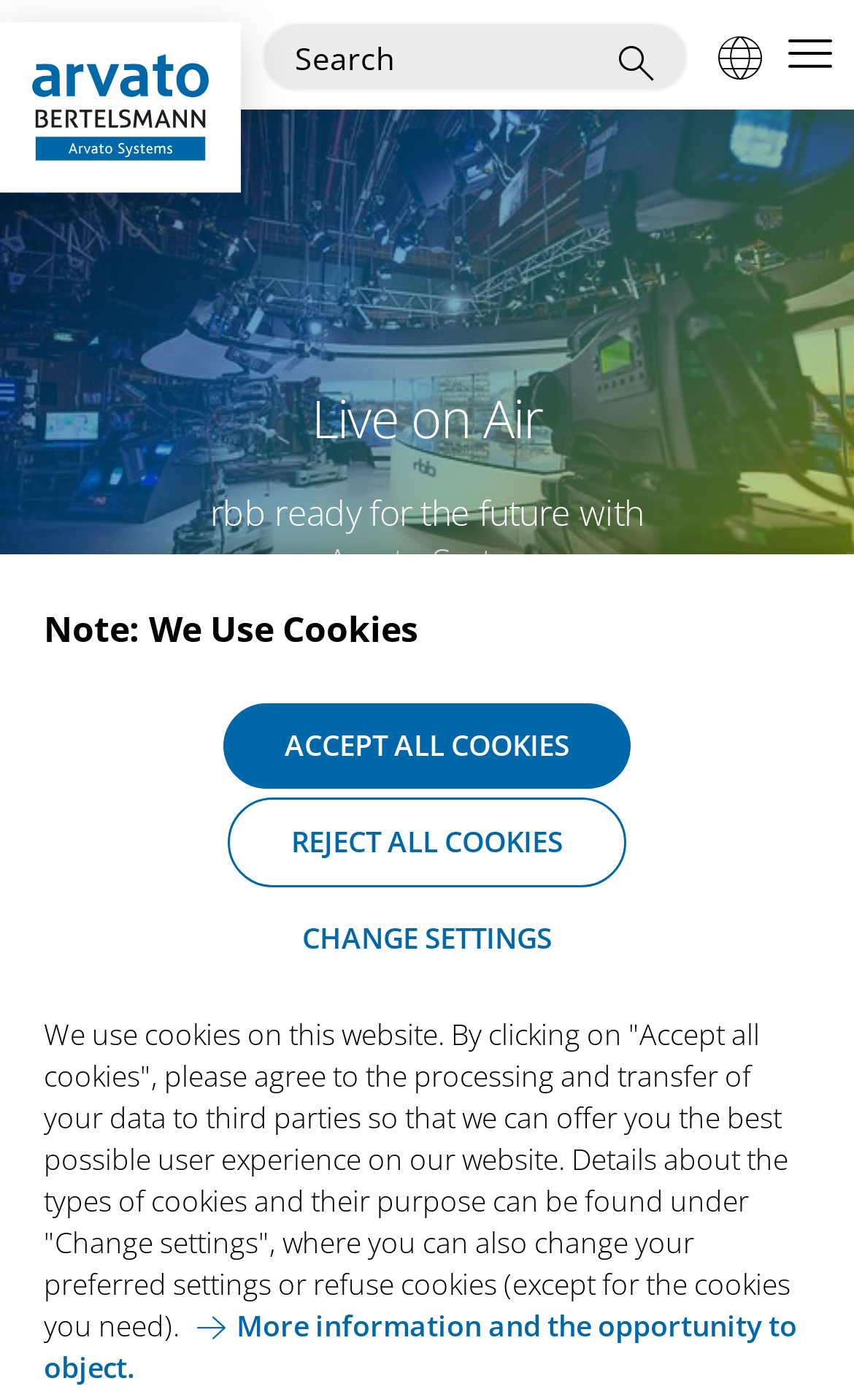Pinpoint the bounding box coordinates for the area that should be clicked to perform the following instruction: "learn more about Arvato Systems".

[0.074, 0.491, 0.415, 0.519]